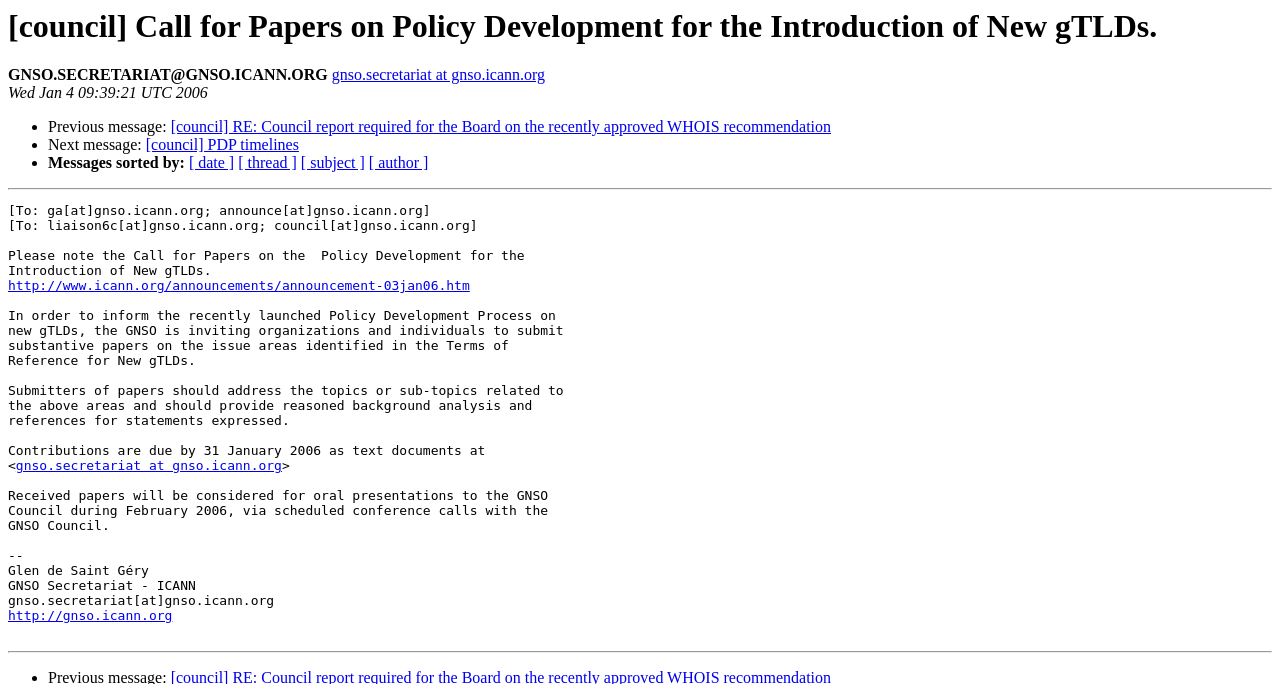Please determine the headline of the webpage and provide its content.

[council] Call for Papers on Policy Development for the Introduction of New gTLDs.